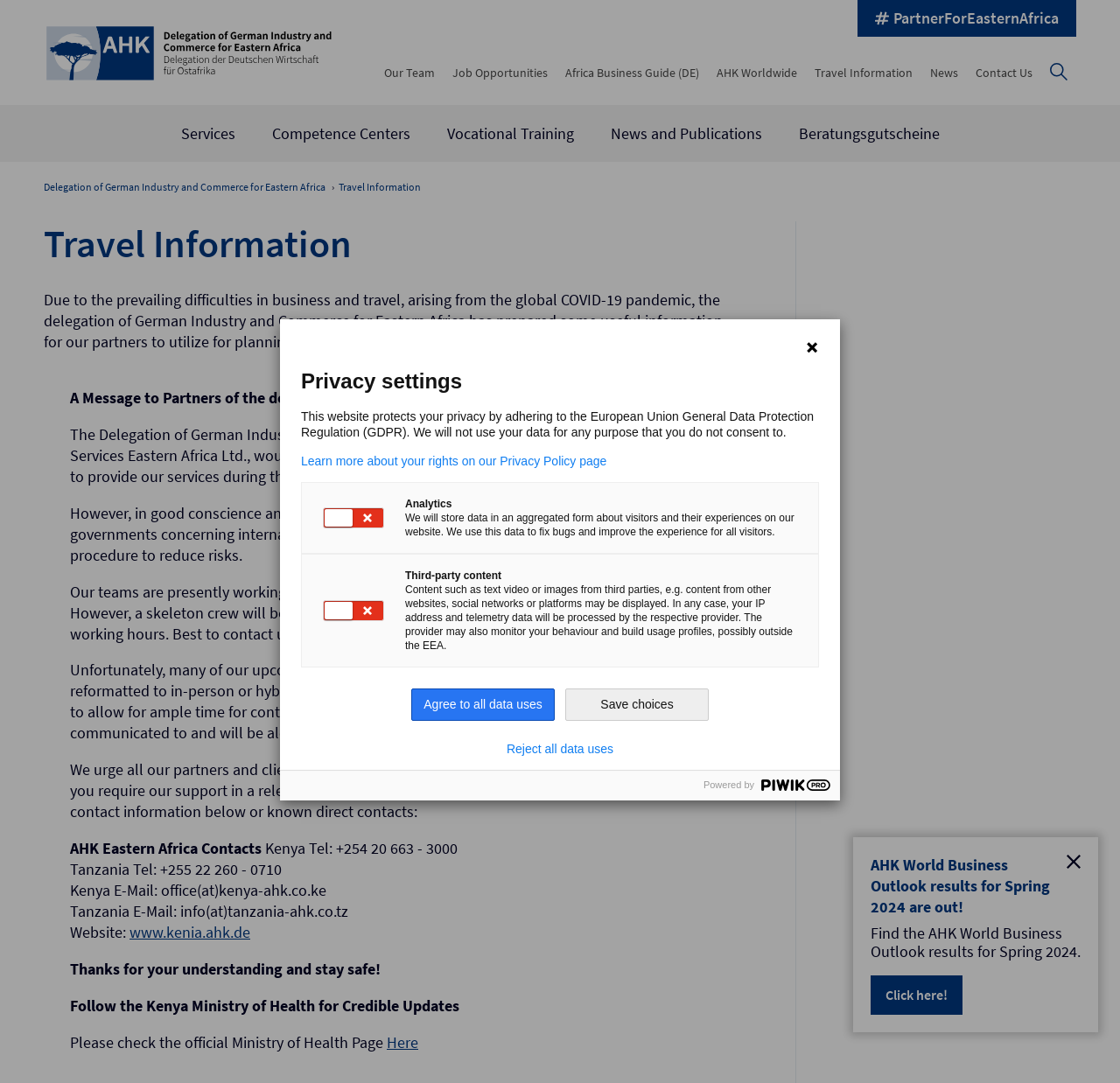Based on the element description "News and Publications", predict the bounding box coordinates of the UI element.

[0.545, 0.101, 0.68, 0.145]